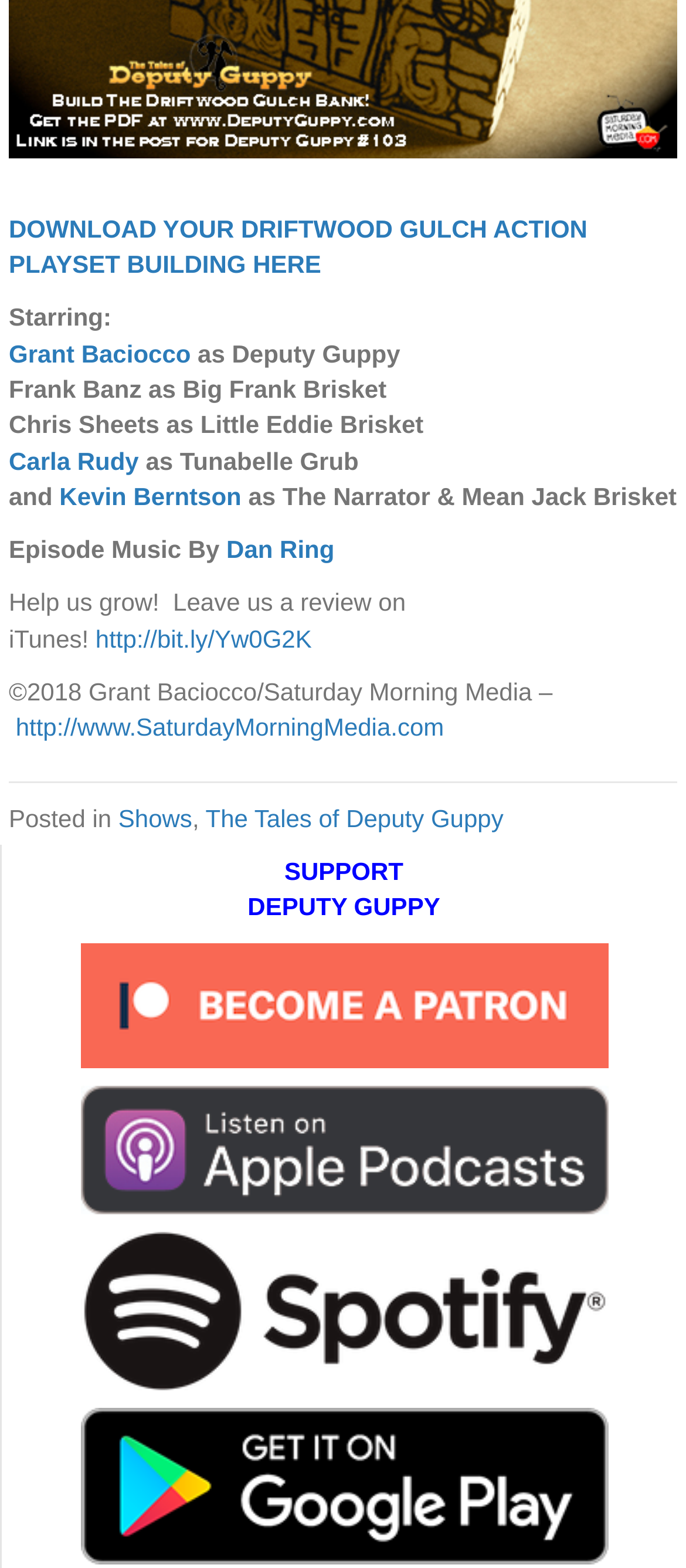Determine the bounding box coordinates of the element's region needed to click to follow the instruction: "Support the creators". Provide these coordinates as four float numbers between 0 and 1, formatted as [left, top, right, bottom].

[0.415, 0.547, 0.588, 0.564]